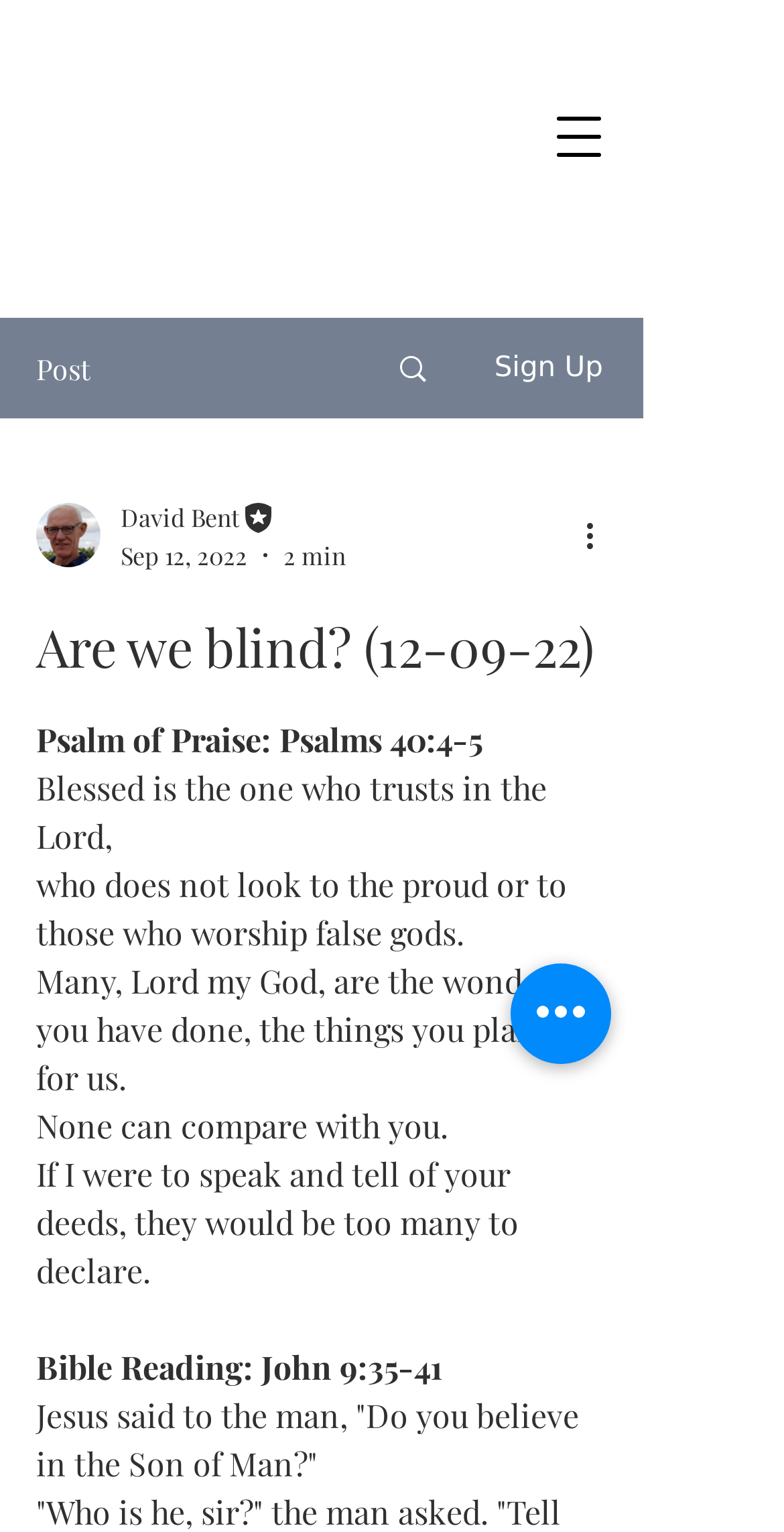Give a one-word or one-phrase response to the question: 
What is the Bible reading for this article?

John 9:35-41